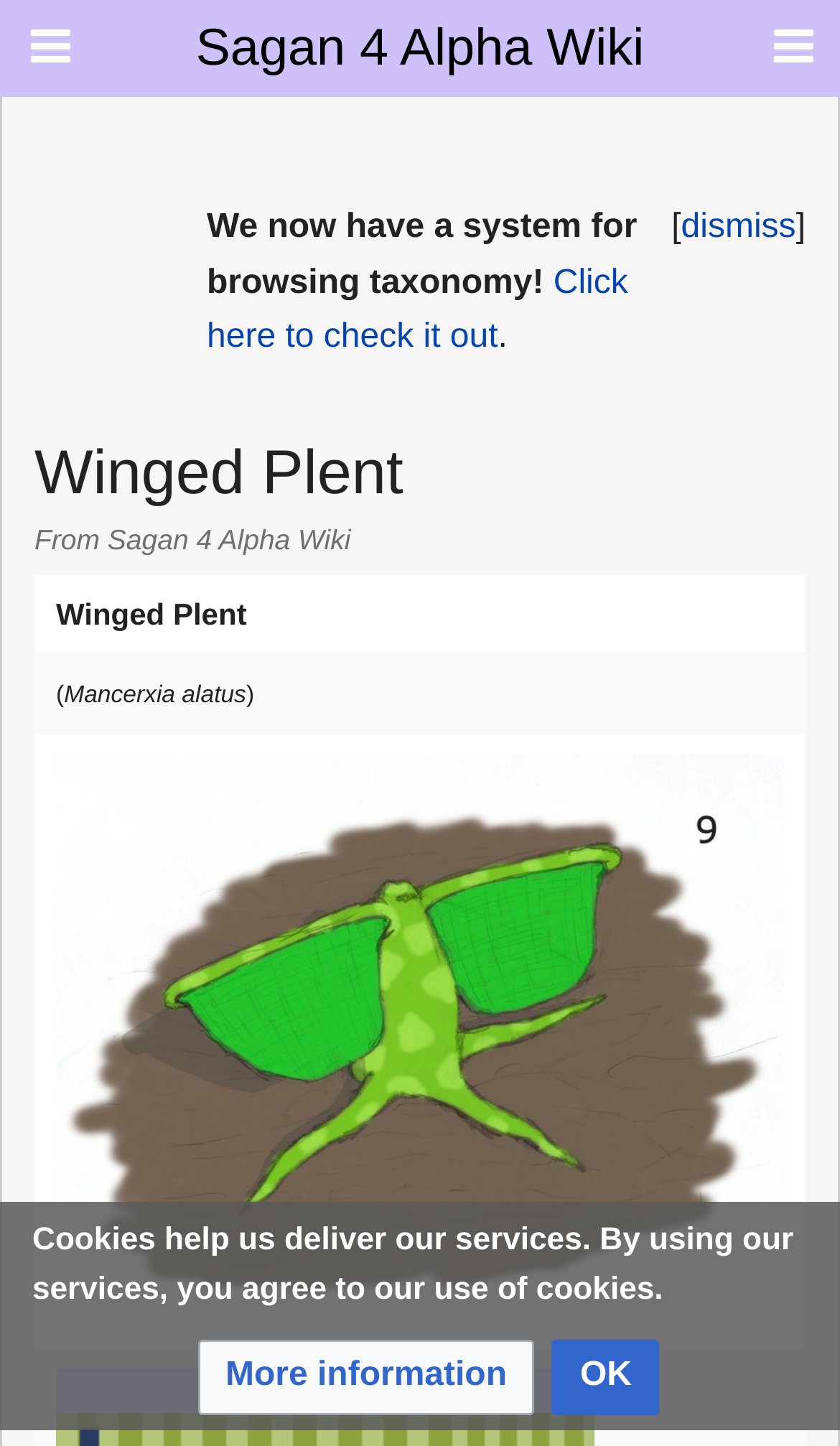Generate a comprehensive description of the contents of the webpage.

The webpage is titled "Winged Plent - Sagan 4 Alpha Wiki" and appears to be a wiki page about a specific topic, Winged Plent. At the top left, there is a small icon represented by '\uf0c9', and on the top right, there is another identical icon. Below these icons, there is a link to "Sagan 4 Alpha Wiki" on the top left, and a button to "dismiss" something on the top right.

The main content of the page starts with a heading "Winged Plent" followed by a subheading "From Sagan 4 Alpha Wiki". Below these headings, there is a table with three rows. The first row has a column header "Winged Plent", the second row has a column header "(Mancerxia alatus)", and the third row contains a grid cell with a main image of Winged Plent, which is also a link. The image takes up most of the space in the third row.

Above the table, there is a notification that says "We now have a system for browsing taxonomy! Click here to check it out." with a period at the end. At the bottom of the page, there is a message about cookies, stating that "Cookies help us deliver our services. By using our services, you agree to our use of cookies." with two buttons, "More information" and "OK", placed side by side.